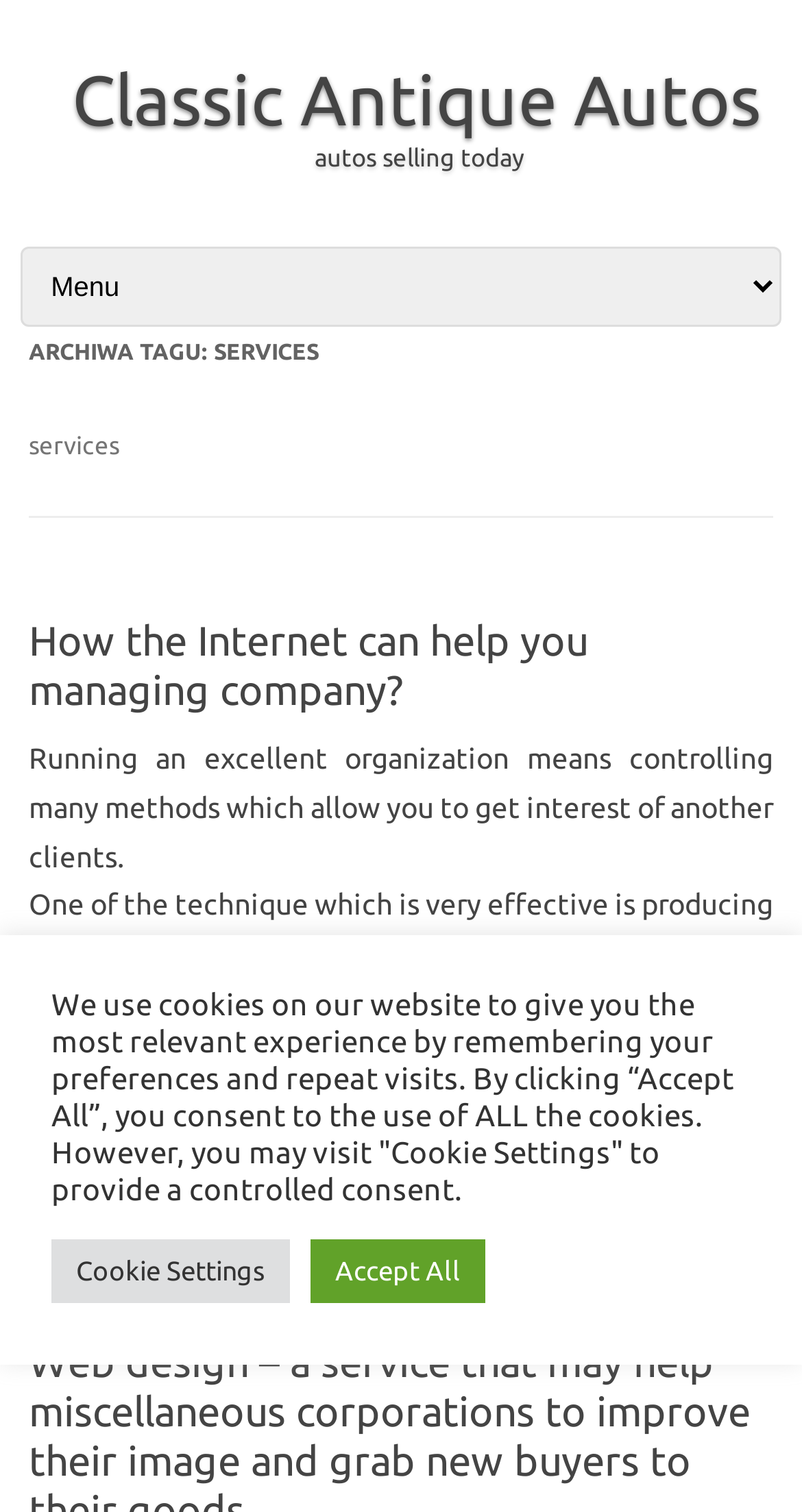Refer to the image and provide an in-depth answer to the question:
What is the purpose of a company website?

I found this answer by reading the article on the webpage, which states that 'The internet site can be a key to triumph specifically when you promote something or provide high quality services'.